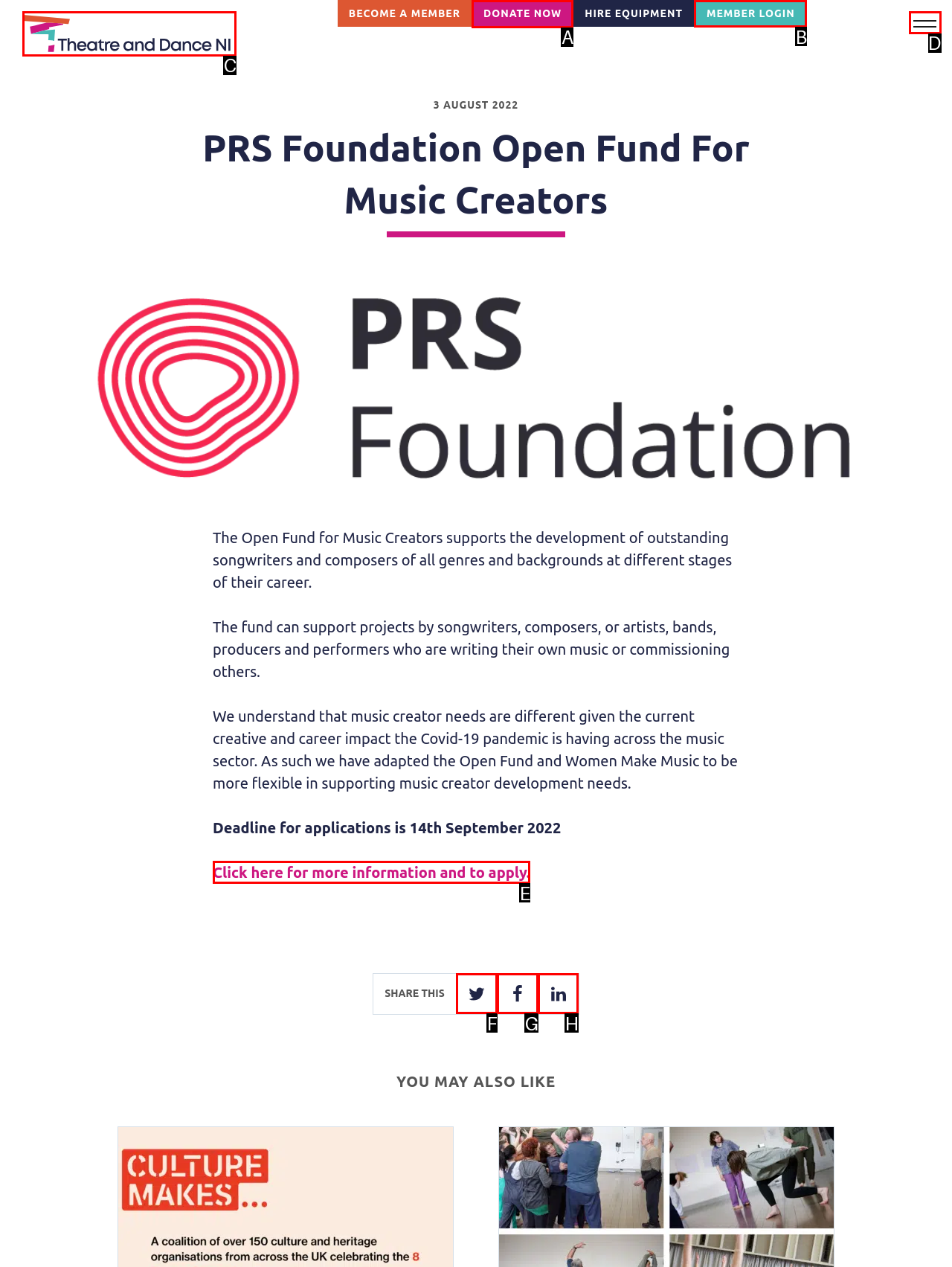To complete the instruction: Click the 'DONATE NOW' link, which HTML element should be clicked?
Respond with the option's letter from the provided choices.

A